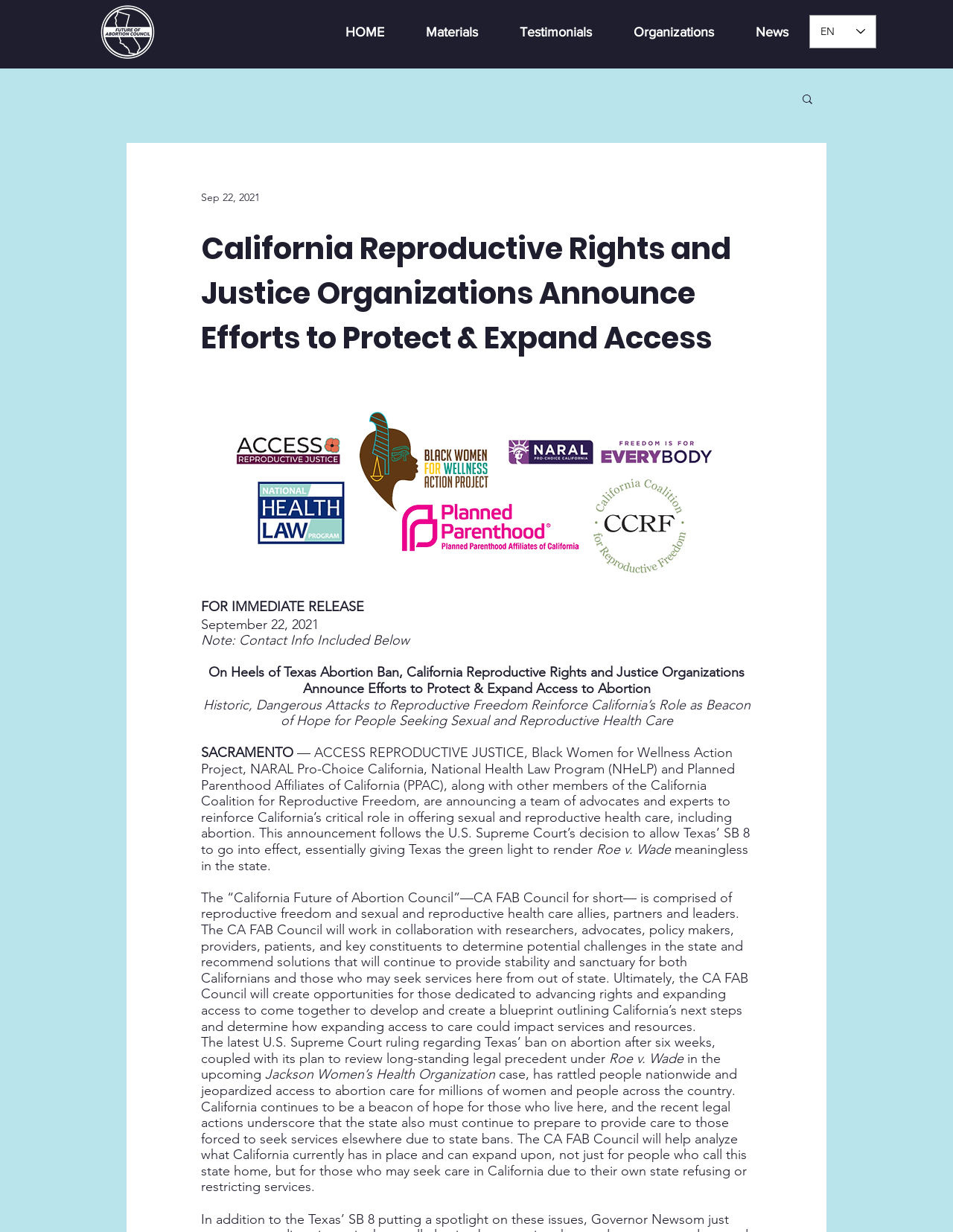Generate a comprehensive description of the webpage content.

The webpage is about California Reproductive Rights and Justice Organizations announcing efforts to protect and expand access to abortion. At the top left corner, there is a logo image of CAFAB. Below the logo, there is a navigation menu with links to "HOME", "Materials", "Testimonials", "Organizations", and "News". To the right of the navigation menu, there is a language selector with the option to select English. 

Below the navigation menu, there is a search button with a magnifying glass icon. Next to the search button, there is a date "Sep 22, 2021". 

The main content of the webpage is a press release announcing the efforts to protect and expand access to abortion. The title of the press release is "California Reproductive Rights and Justice Organizations Announce Efforts to Protect & Expand Access". Below the title, there is a subtitle "FOR IMMEDIATE RELEASE" followed by the date "September 22, 2021". 

The press release is divided into several paragraphs. The first paragraph explains the context of the announcement, mentioning the Texas abortion ban and the importance of California's role in providing reproductive health care. The second paragraph introduces the "California Future of Abortion Council" (CA FAB Council), which is a team of advocates and experts working together to reinforce California's critical role in offering sexual and reproductive health care, including abortion. 

The rest of the press release provides more details about the CA FAB Council, its goals, and its plans to analyze the current state of reproductive health care in California and expand access to care for both Californians and those who may seek services from out of state.